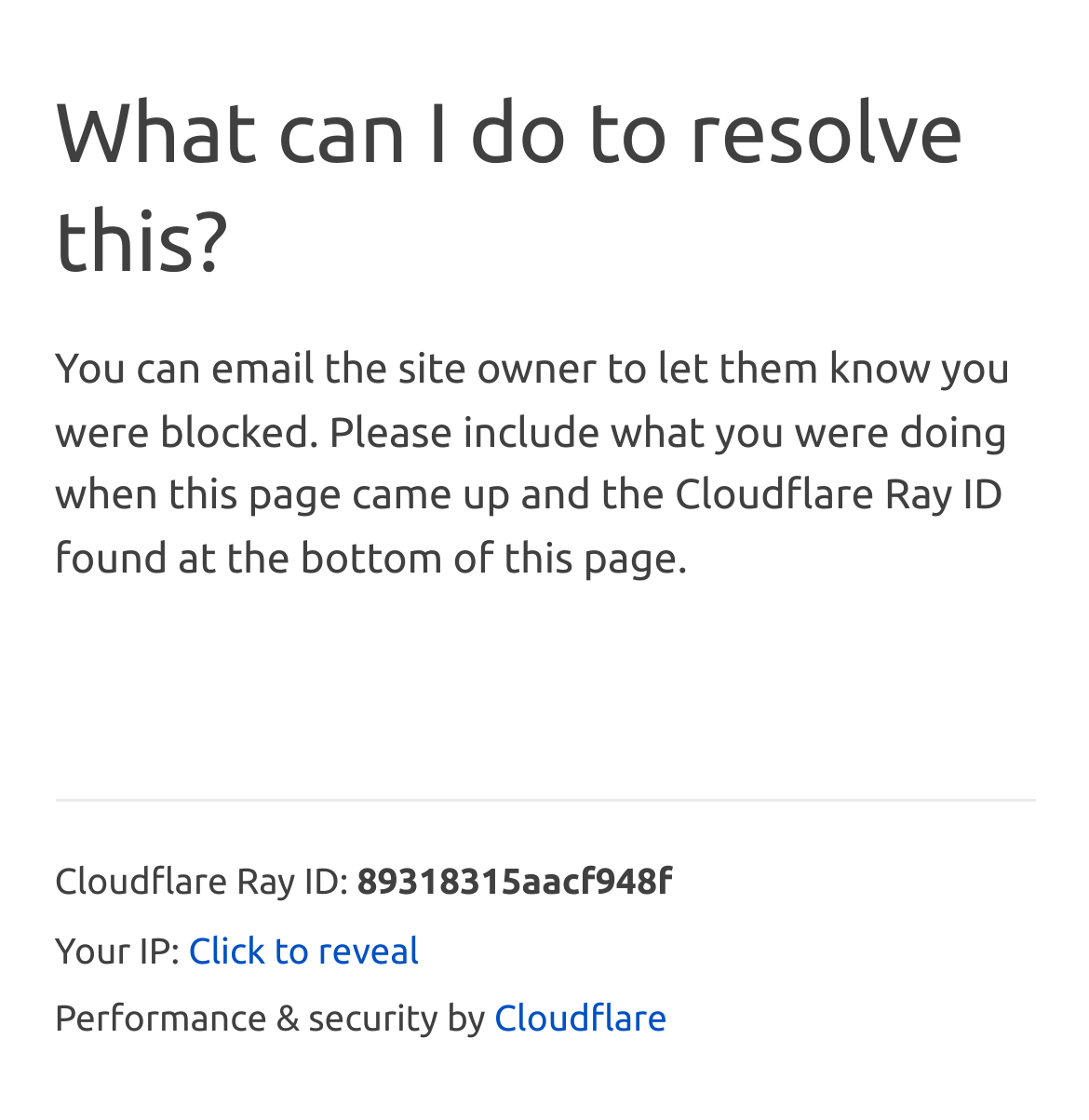Respond with a single word or phrase to the following question:
What is the ID displayed at the bottom of the page?

Cloudflare Ray ID